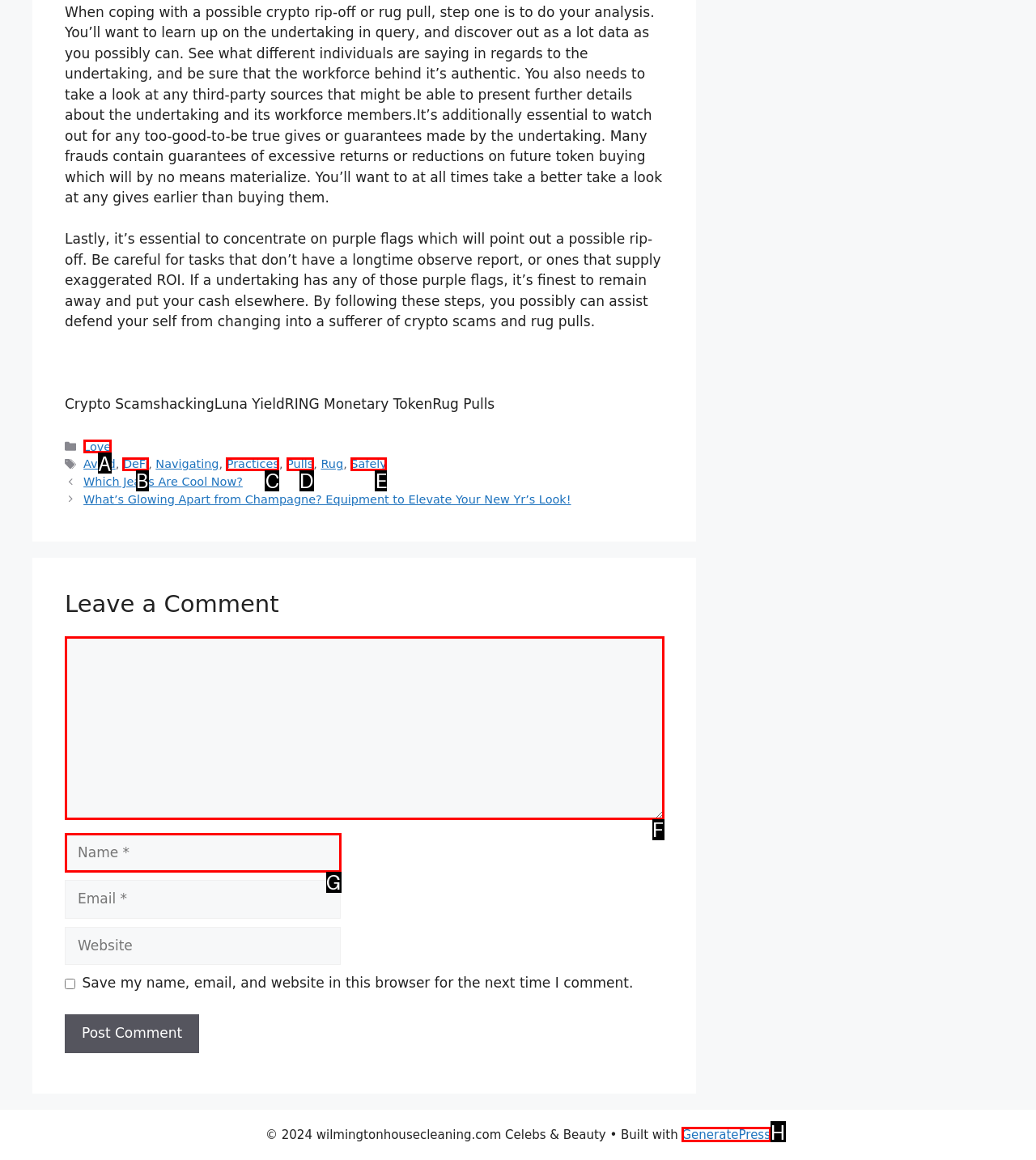Refer to the description: Safely and choose the option that best fits. Provide the letter of that option directly from the options.

E